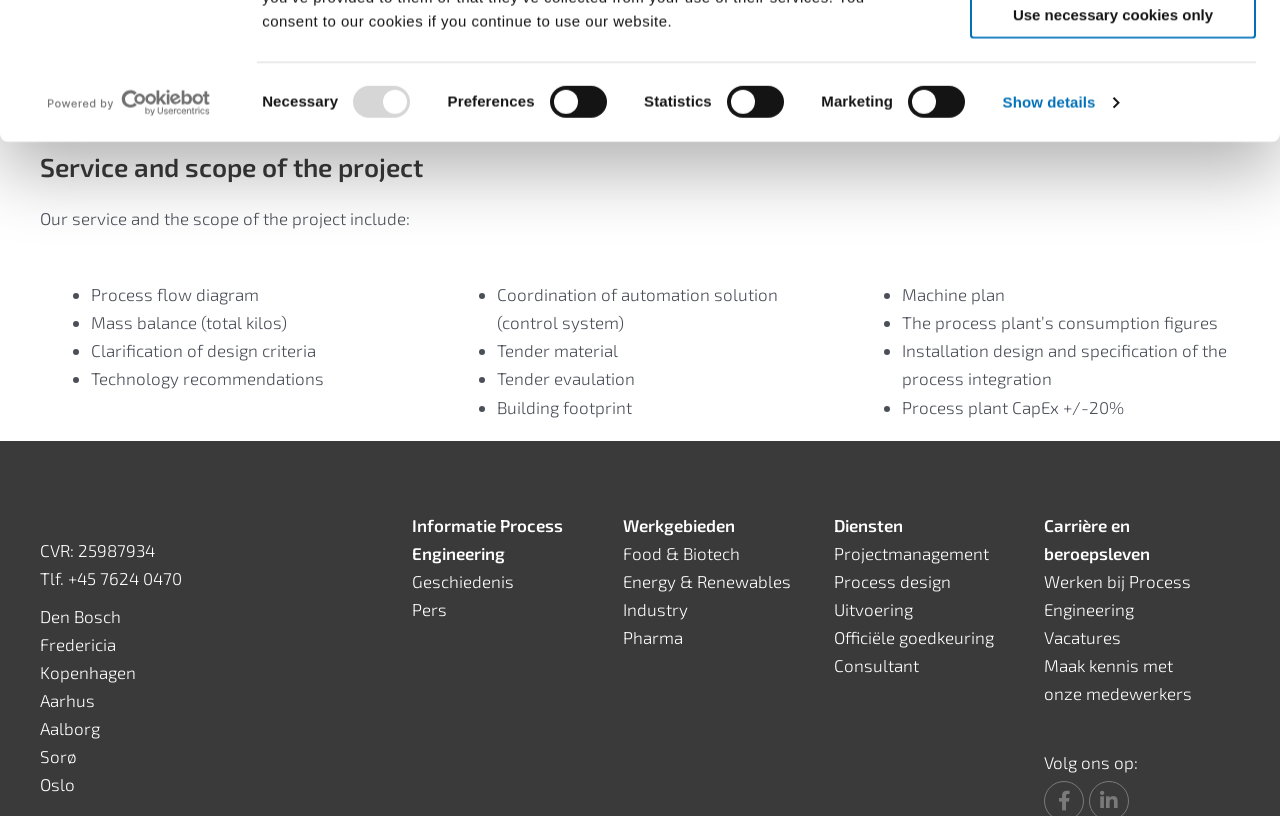How many links are there in the first navigation menu?
Please use the image to deliver a detailed and complete answer.

The first navigation menu with ID 265 contains five links: 'Den Bosch', 'Fredericia', 'Kopenhagen', 'Aarhus', and 'Aalborg'.